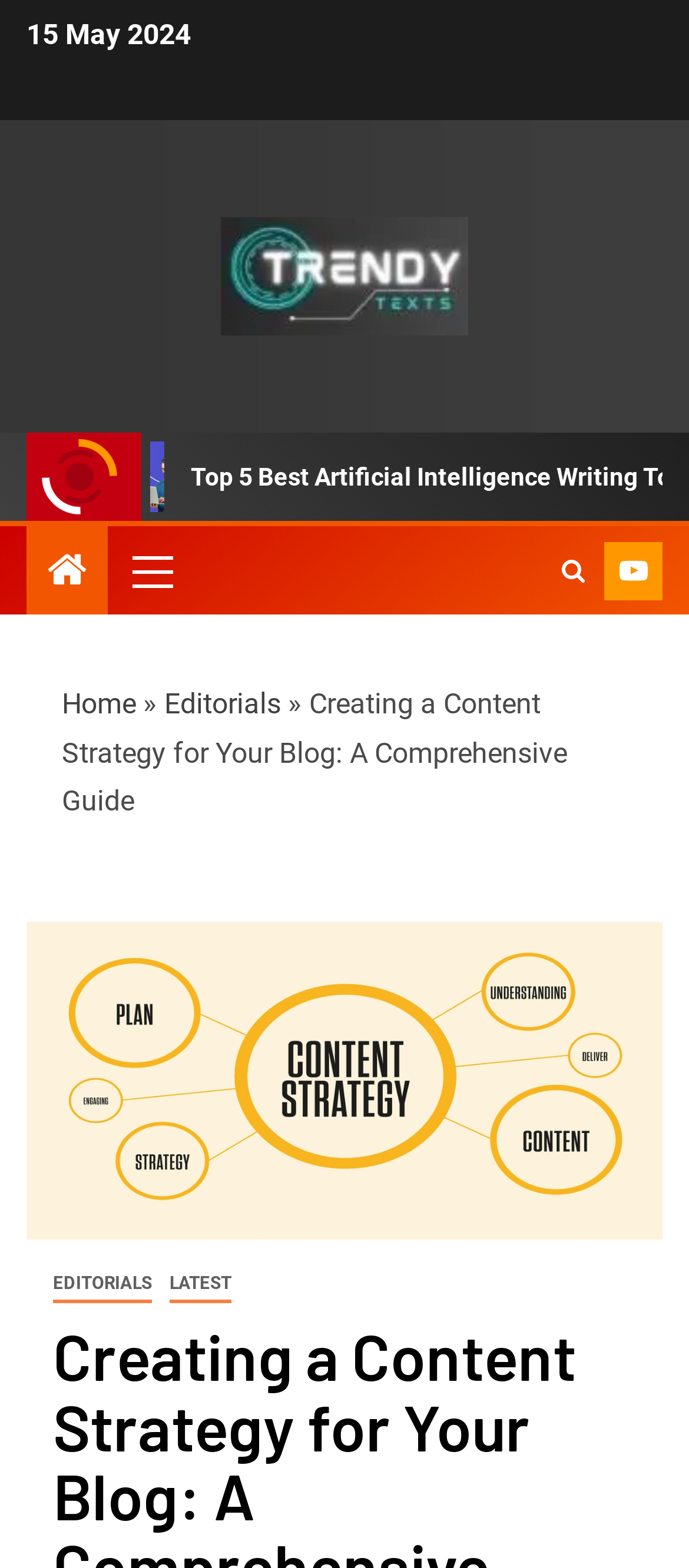Pinpoint the bounding box coordinates of the element to be clicked to execute the instruction: "go to Trendy Texts homepage".

[0.321, 0.165, 0.679, 0.186]